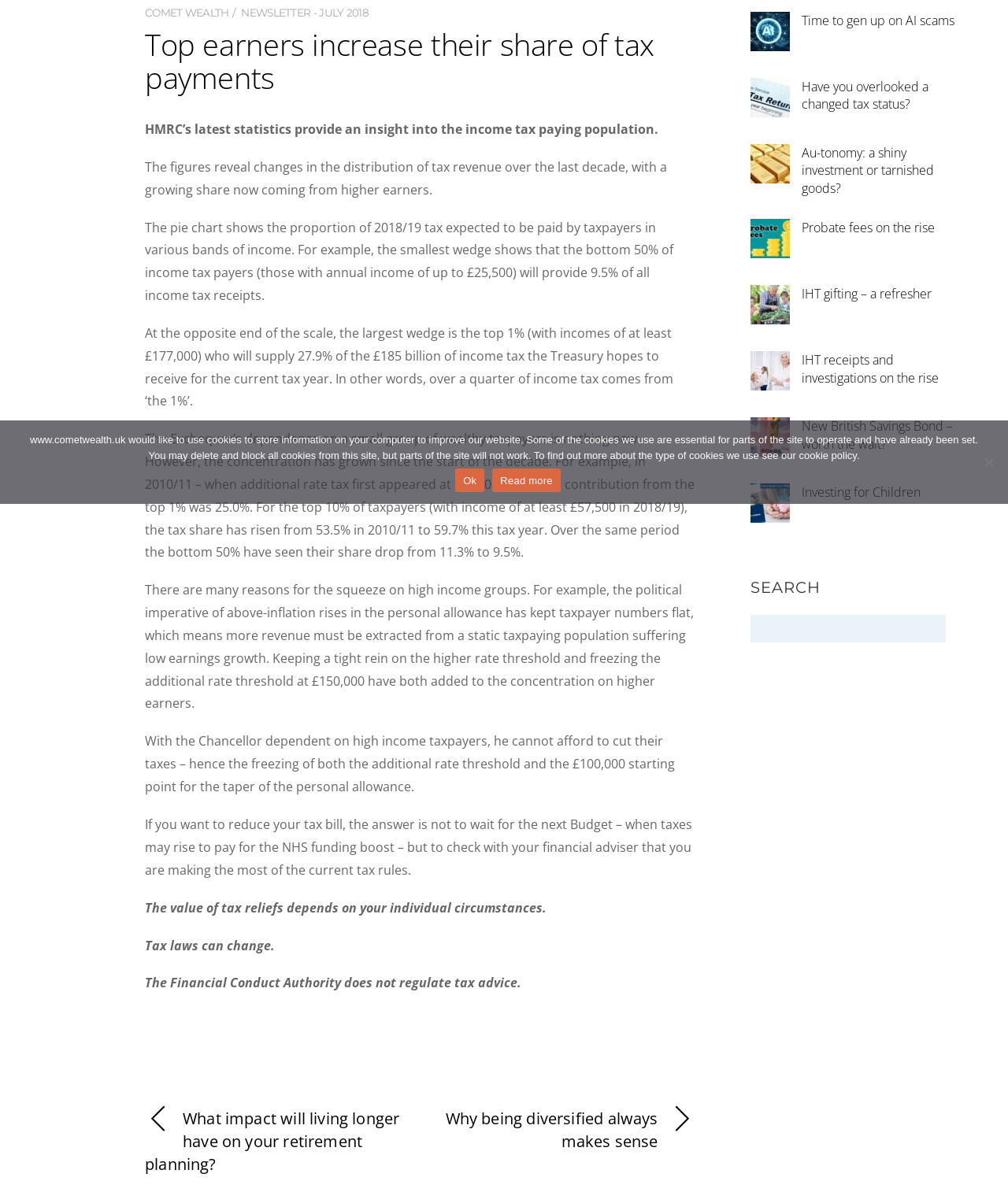Find the coordinates for the bounding box of the element with this description: "Newsletter - July 2018".

[0.239, 0.005, 0.366, 0.016]